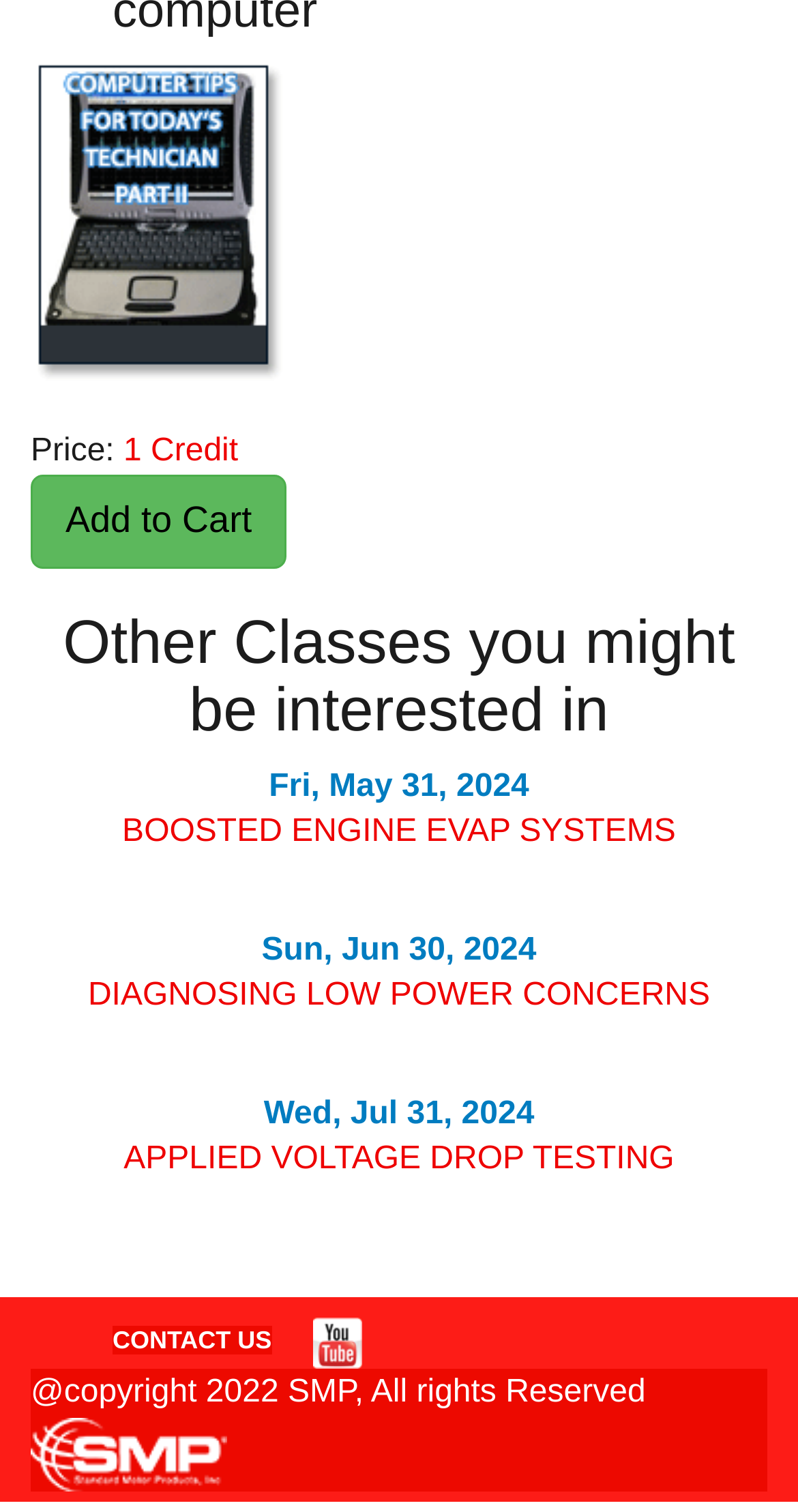Determine the bounding box coordinates for the UI element with the following description: "CONTACT US". The coordinates should be four float numbers between 0 and 1, represented as [left, top, right, bottom].

[0.141, 0.877, 0.34, 0.896]